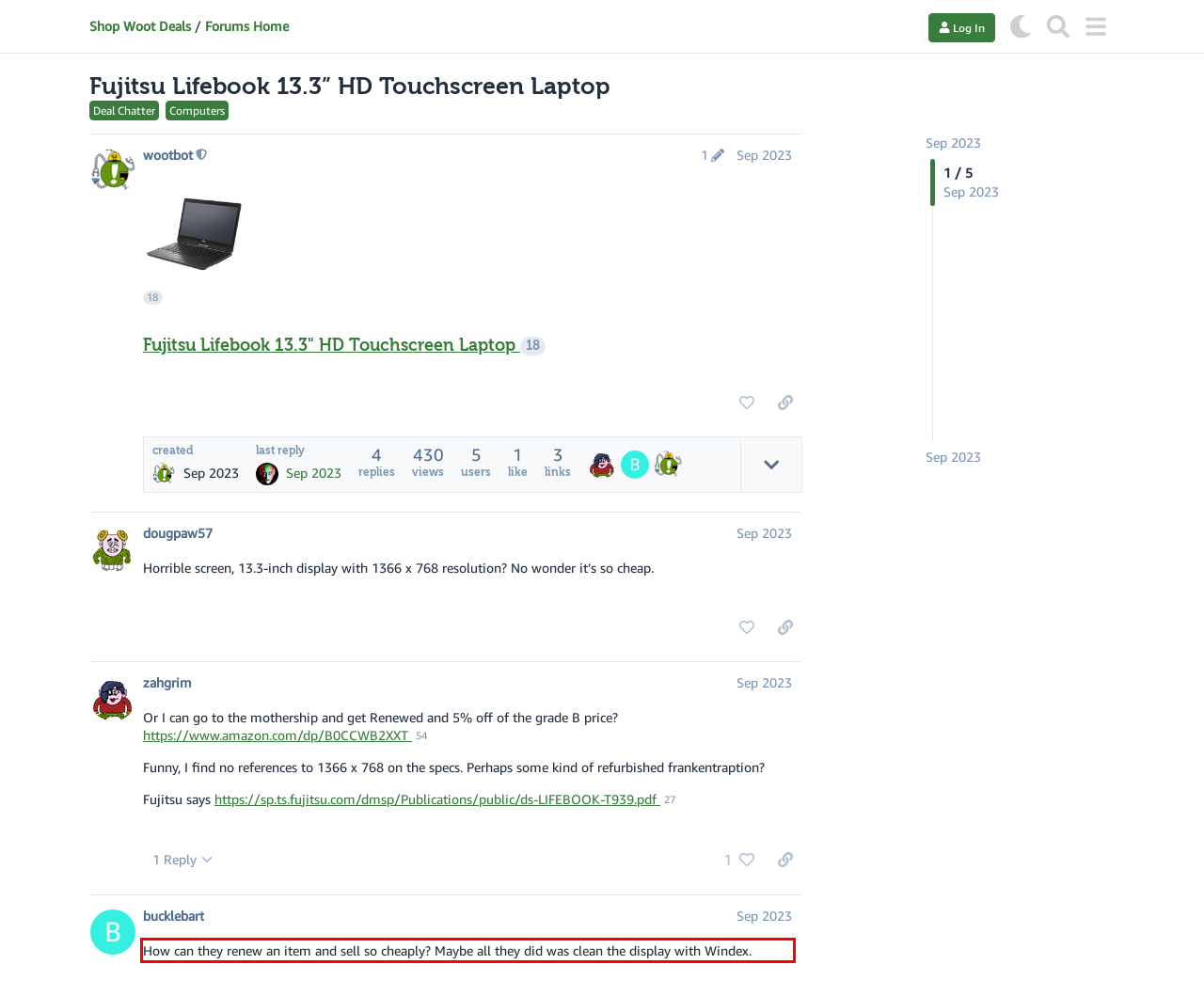Examine the webpage screenshot, find the red bounding box, and extract the text content within this marked area.

How can they renew an item and sell so cheaply? Maybe all they did was clean the display with Windex.